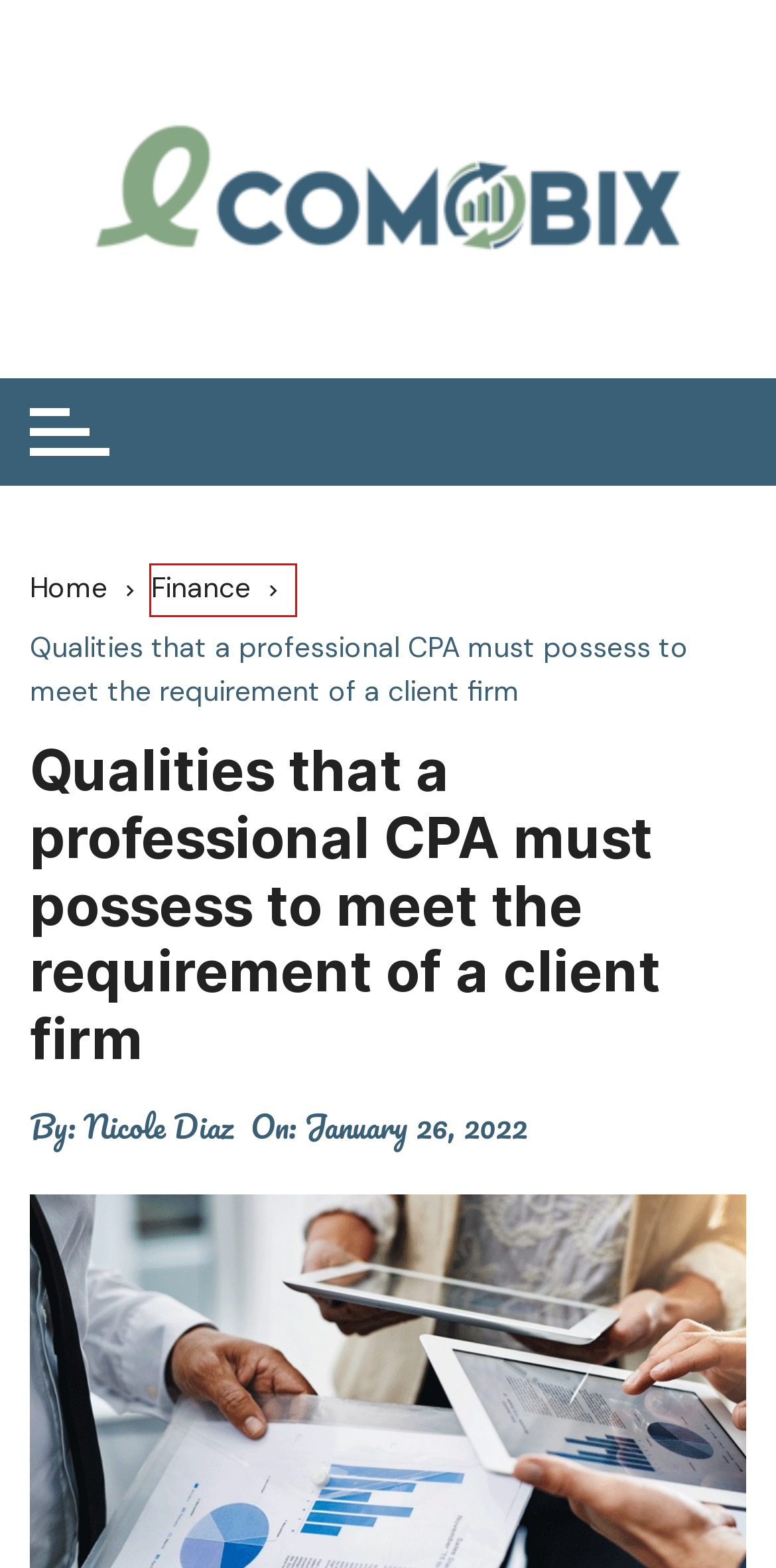You have a screenshot showing a webpage with a red bounding box around a UI element. Choose the webpage description that best matches the new page after clicking the highlighted element. Here are the options:
A. exchanging account Archives - eComobix
B. Mortgage Archives - eComobix
C. Insurance Archives - eComobix
D. particular Archives - eComobix
E. eComobix | Finance Blog
F. Finance Archives - eComobix
G. cash Archives - eComobix
H. Wealthy Quick Archives - eComobix

F